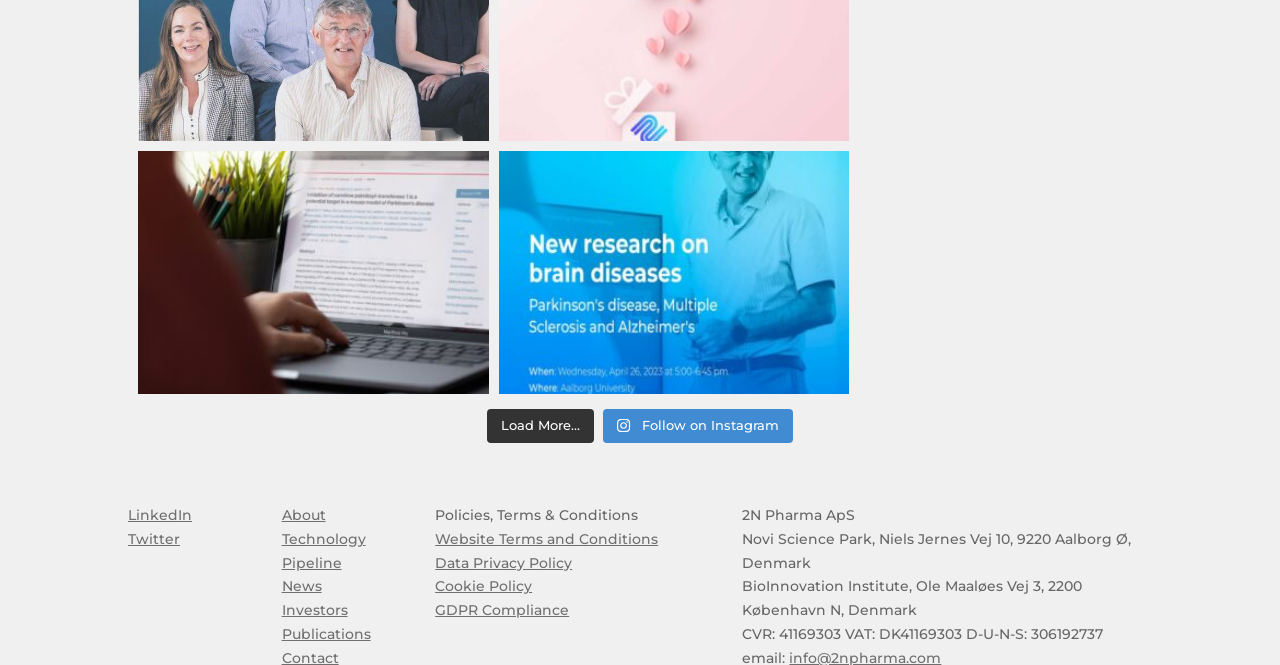Identify the bounding box coordinates necessary to click and complete the given instruction: "Load more content".

[0.381, 0.234, 0.464, 0.285]